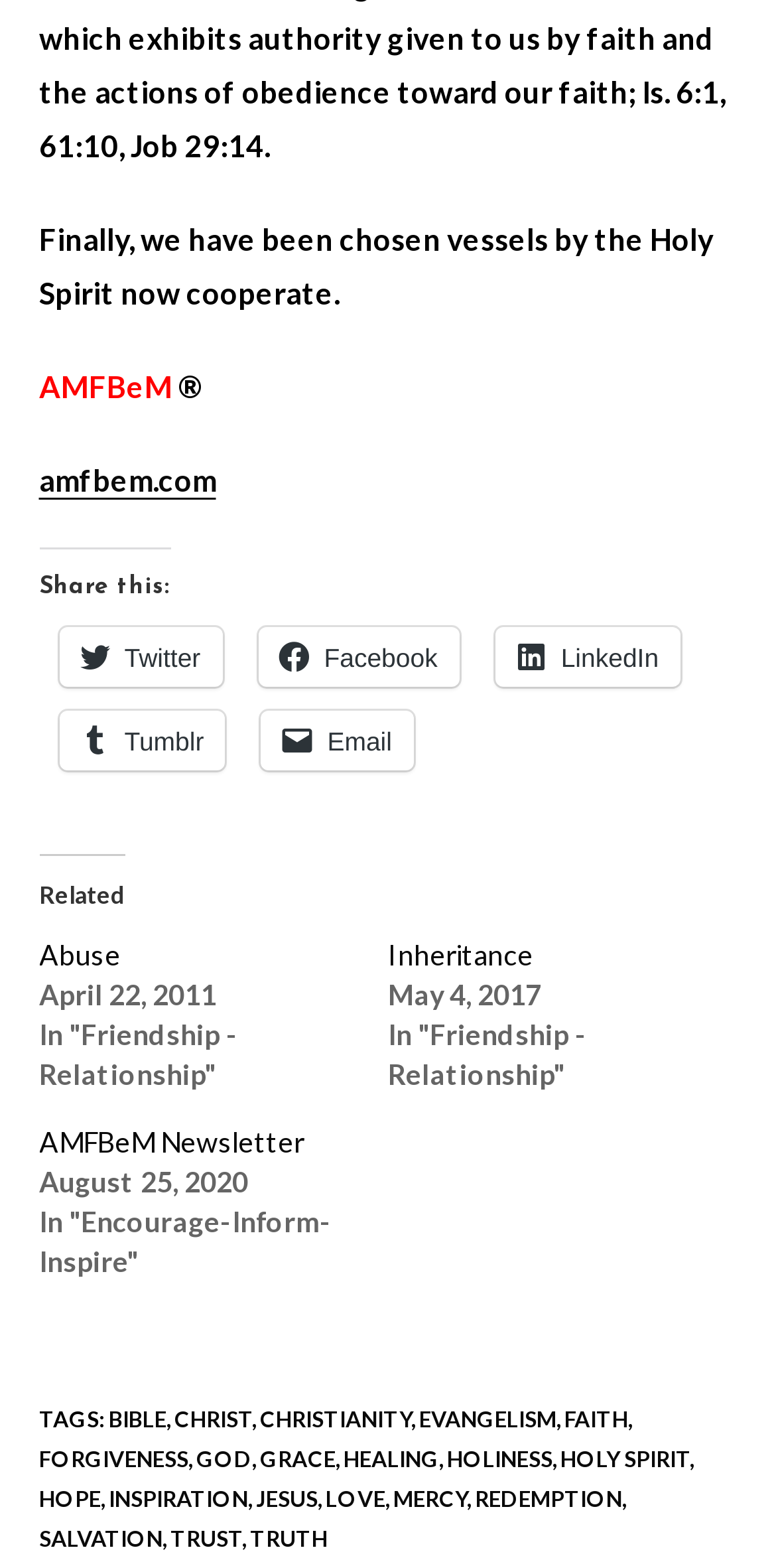Respond to the question with just a single word or phrase: 
How many social media sharing options are available?

5